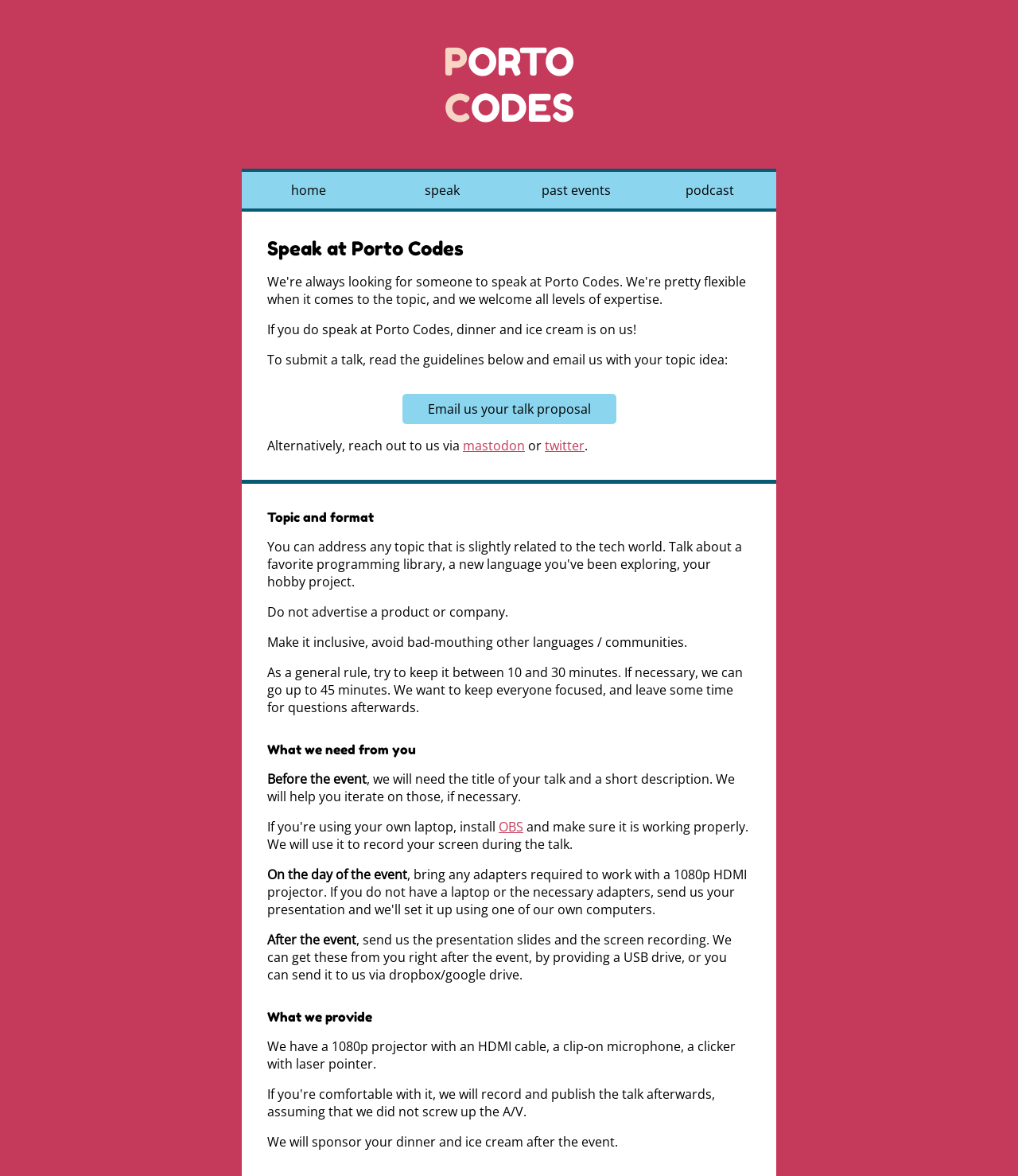Find the bounding box coordinates of the element you need to click on to perform this action: 'Reach out to us via mastodon'. The coordinates should be represented by four float values between 0 and 1, in the format [left, top, right, bottom].

[0.455, 0.371, 0.516, 0.386]